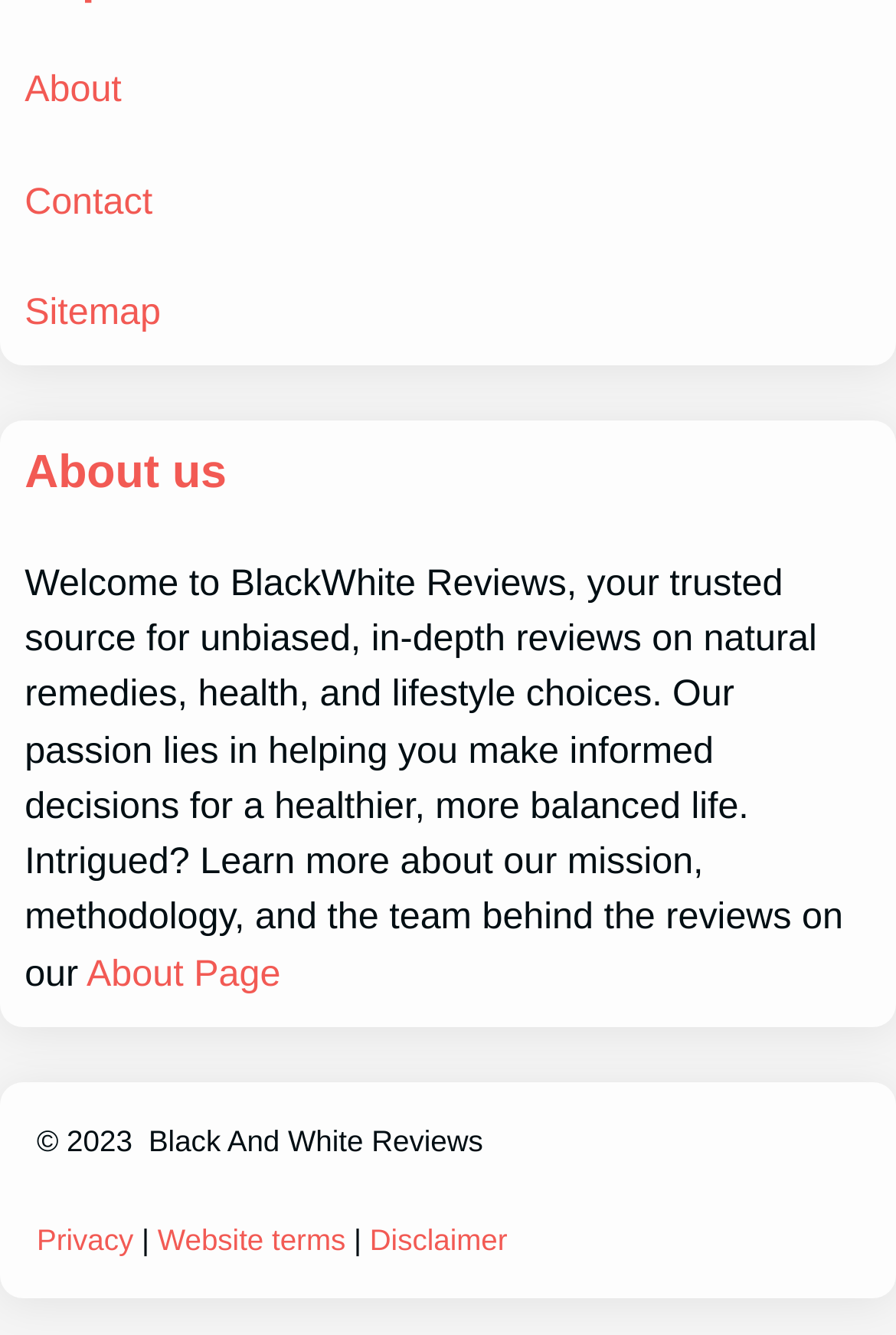What is the purpose of the website?
Based on the visual, give a brief answer using one word or a short phrase.

Provide unbiased reviews